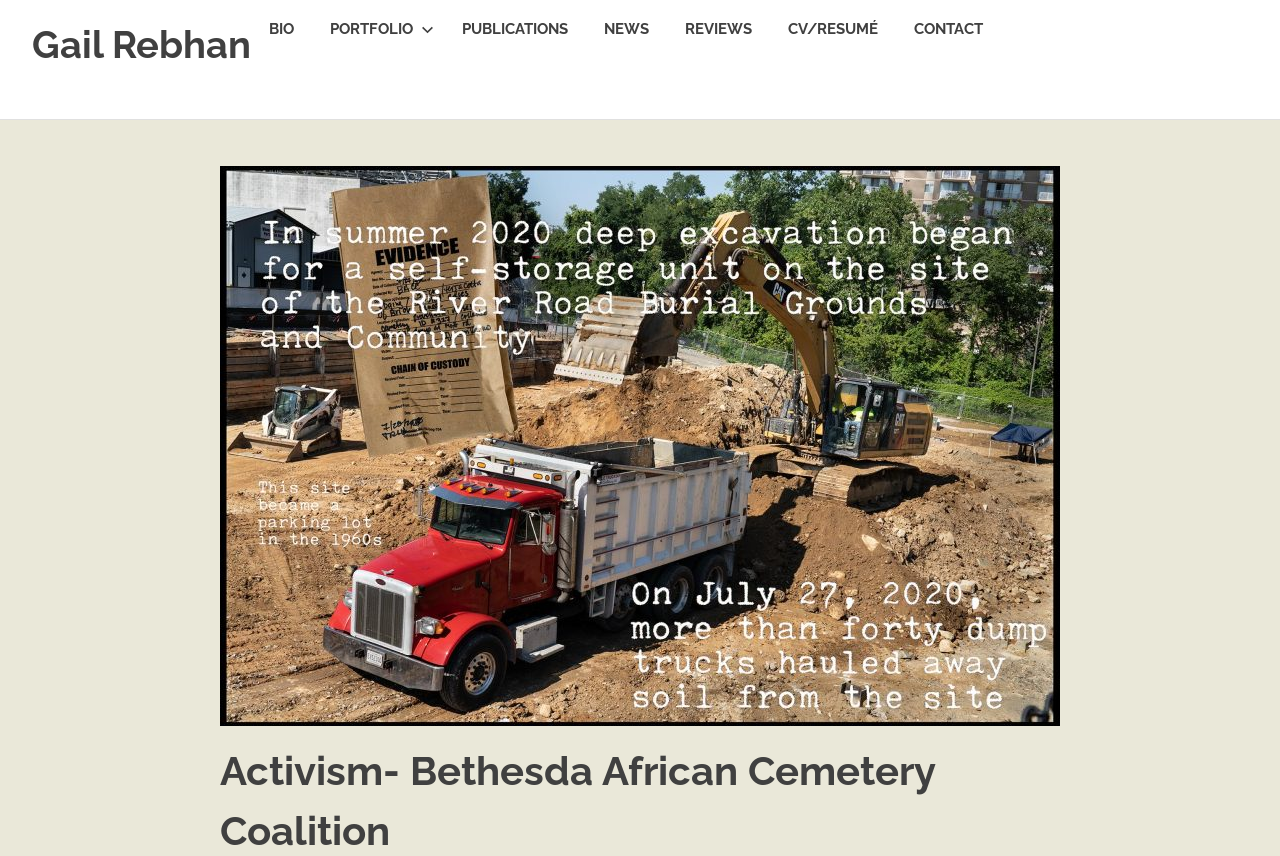From the webpage screenshot, identify the region described by Privacy Policy. Provide the bounding box coordinates as (top-left x, top-left y, bottom-right x, bottom-right y), with each value being a floating point number between 0 and 1.

None